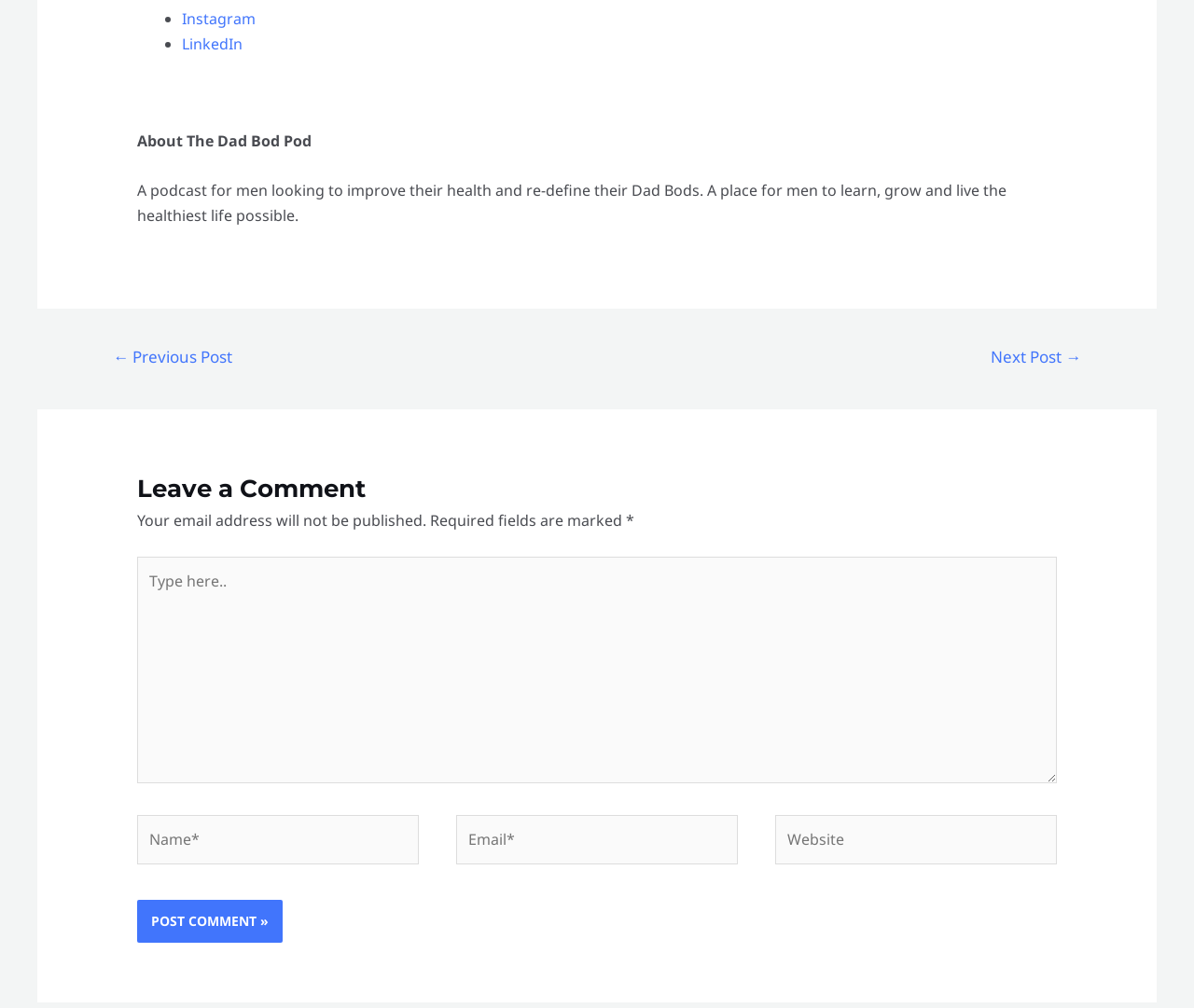What is the button text to submit a comment?
Provide a detailed and well-explained answer to the question.

The button text to submit a comment can be found by looking at the button element 'Post Comment »' which is located at the bottom of the comment section, indicating that it is the button to submit a comment.